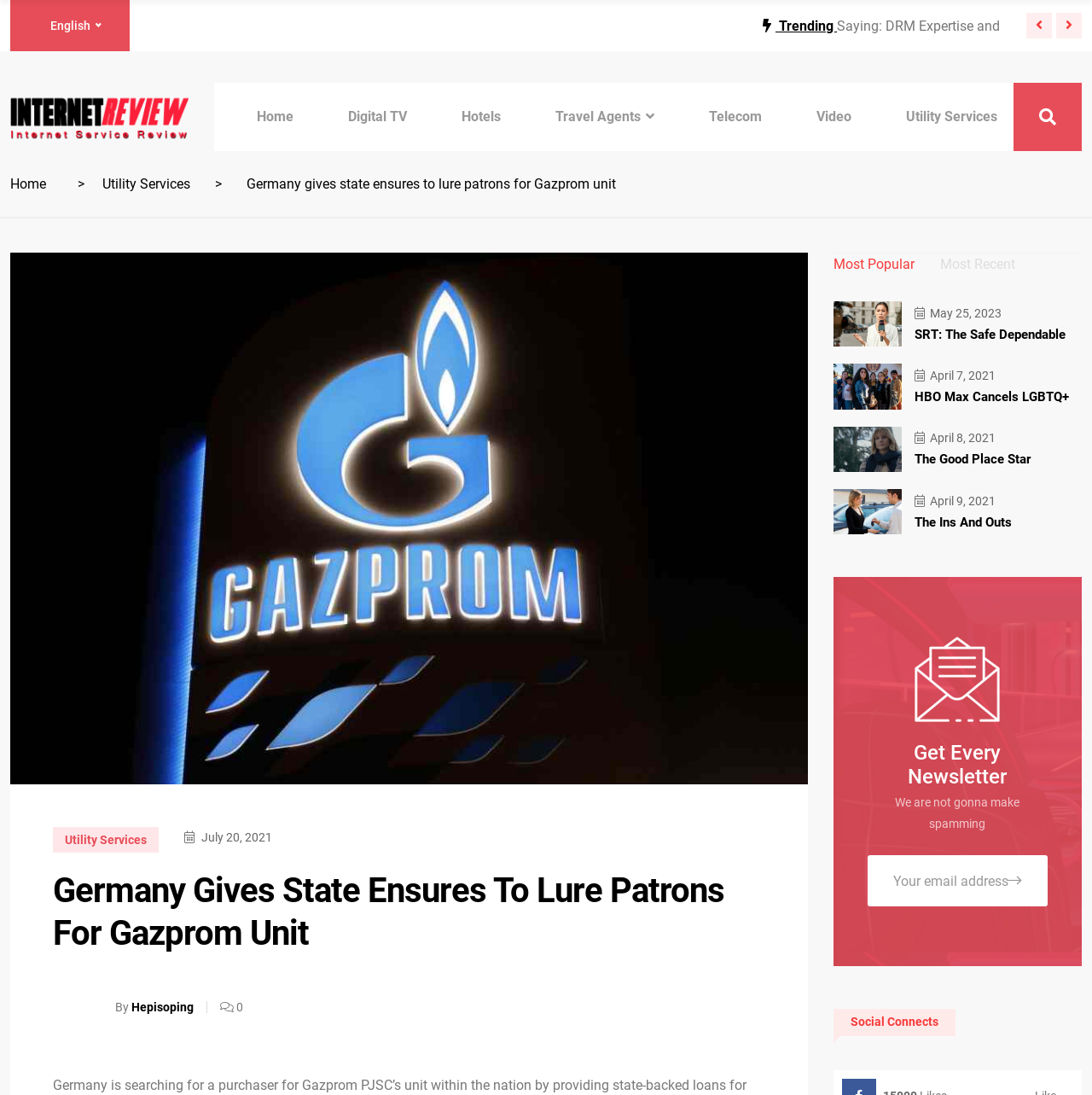How many links are in the breadcrumb navigation? Using the information from the screenshot, answer with a single word or phrase.

3